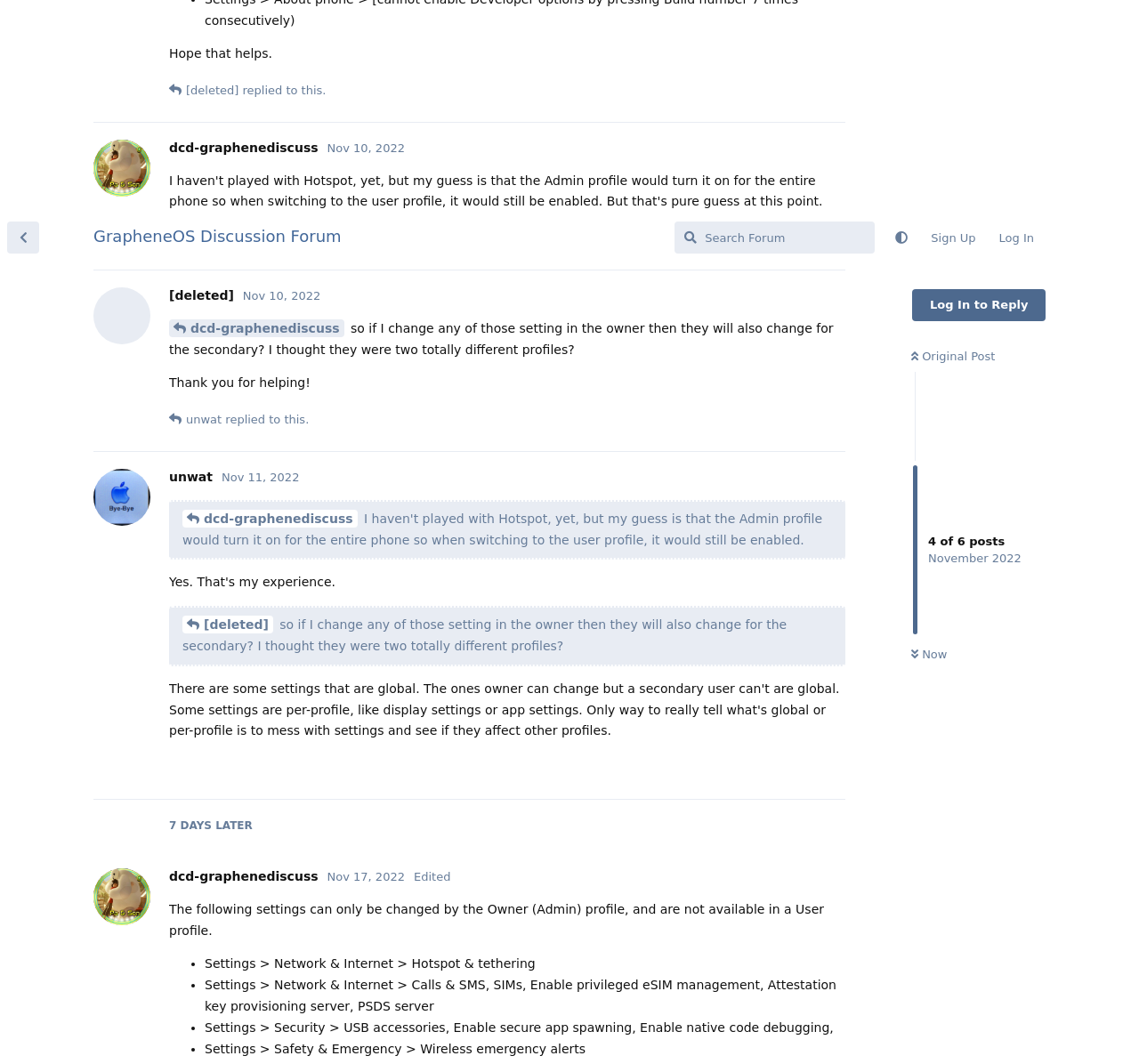Find the bounding box of the element with the following description: "Write a Reply...". The coordinates must be four float numbers between 0 and 1, formatted as [left, top, right, bottom].

[0.066, 0.435, 0.758, 0.522]